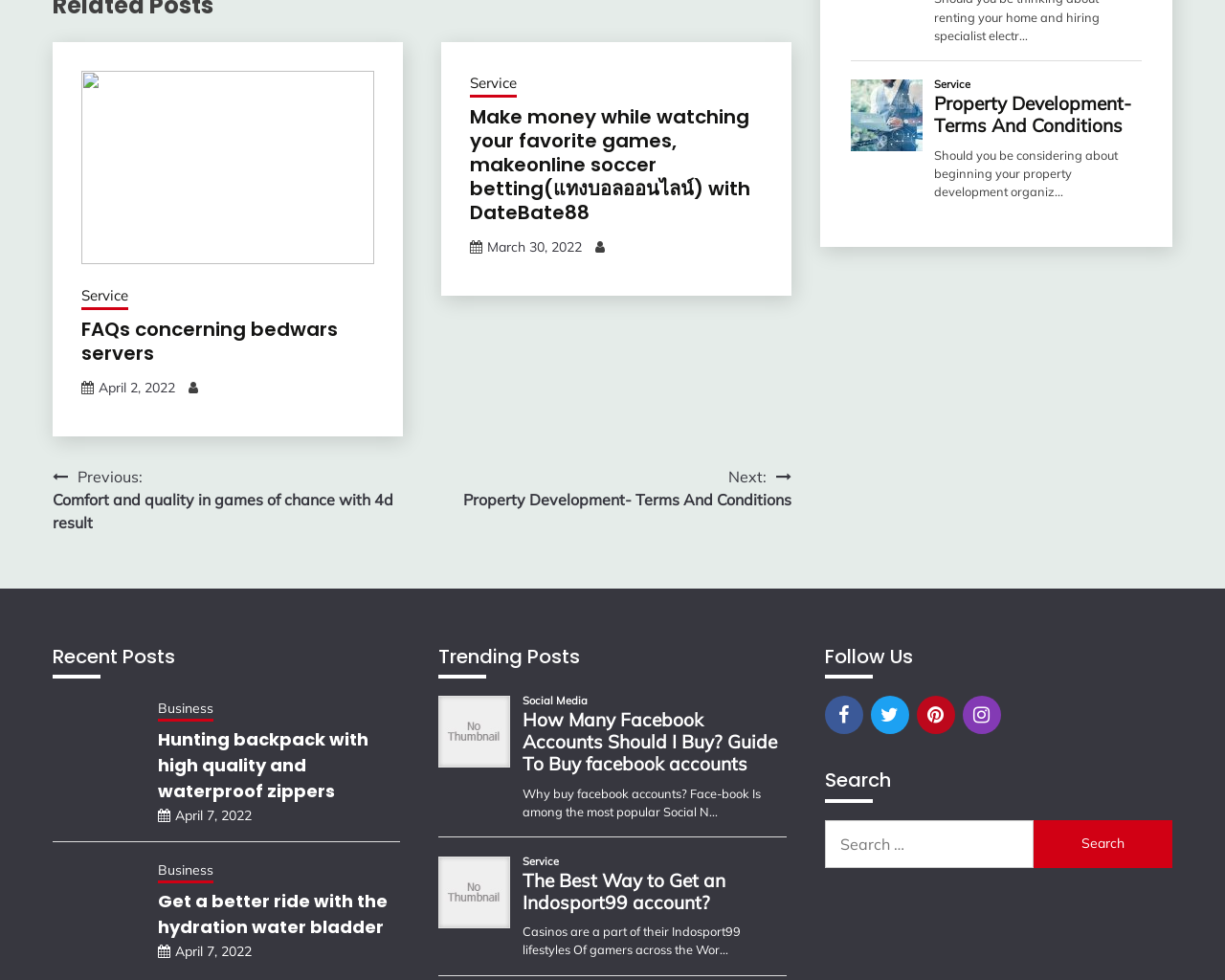Please identify the bounding box coordinates of the clickable region that I should interact with to perform the following instruction: "Search for something". The coordinates should be expressed as four float numbers between 0 and 1, i.e., [left, top, right, bottom].

[0.673, 0.837, 0.957, 0.885]